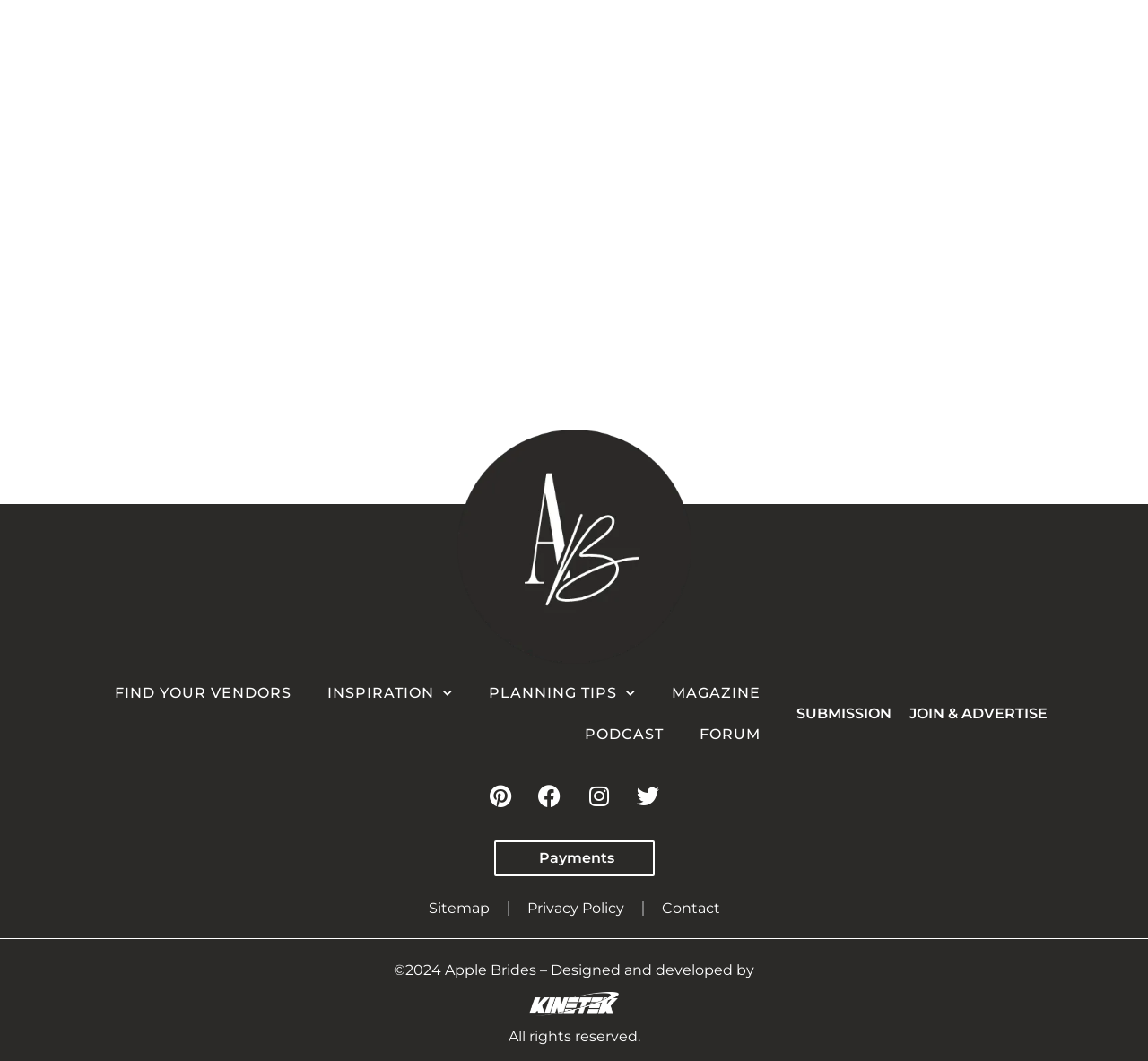Could you provide the bounding box coordinates for the portion of the screen to click to complete this instruction: "Read the magazine"?

[0.57, 0.634, 0.678, 0.673]